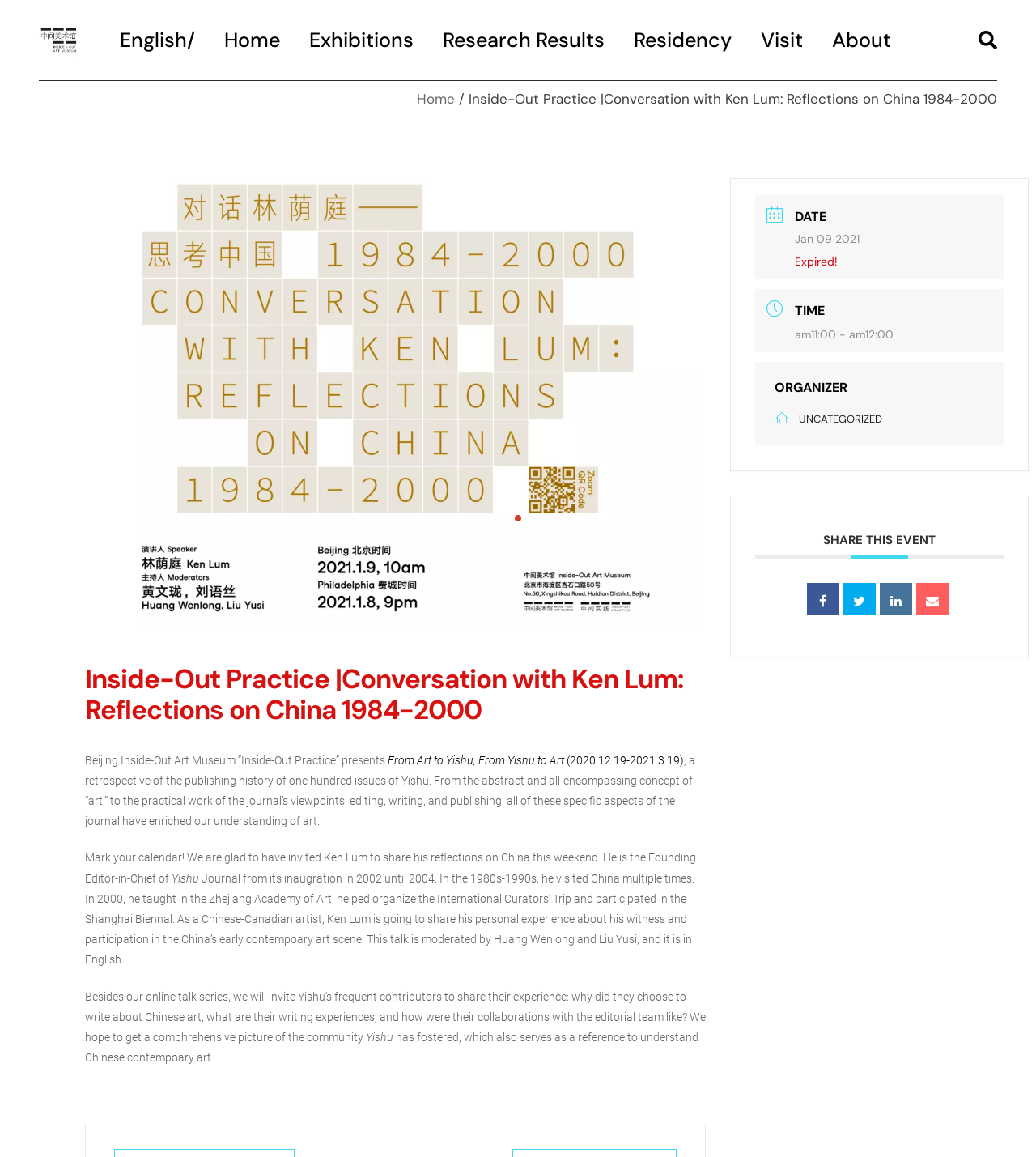Please provide a brief answer to the question using only one word or phrase: 
What is the time of the event?

am11:00 - am12:00